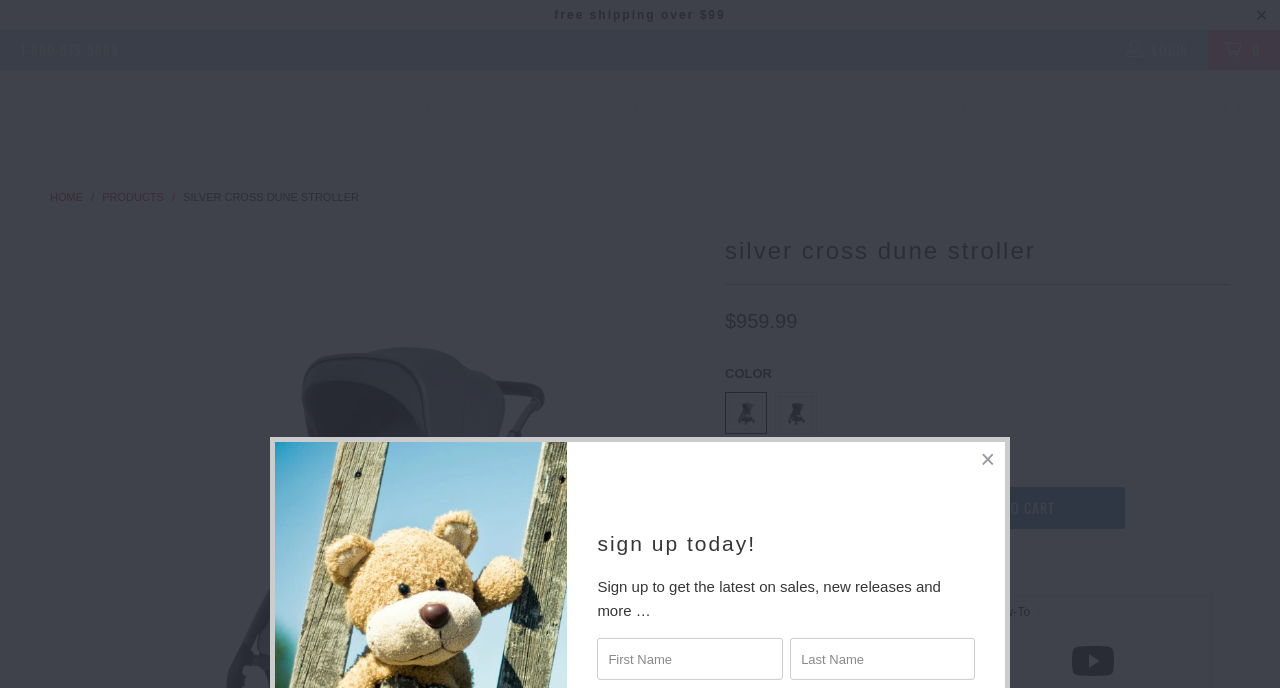Pinpoint the bounding box coordinates of the element that must be clicked to accomplish the following instruction: "add to cart". The coordinates should be in the format of four float numbers between 0 and 1, i.e., [left, top, right, bottom].

[0.707, 0.708, 0.879, 0.769]